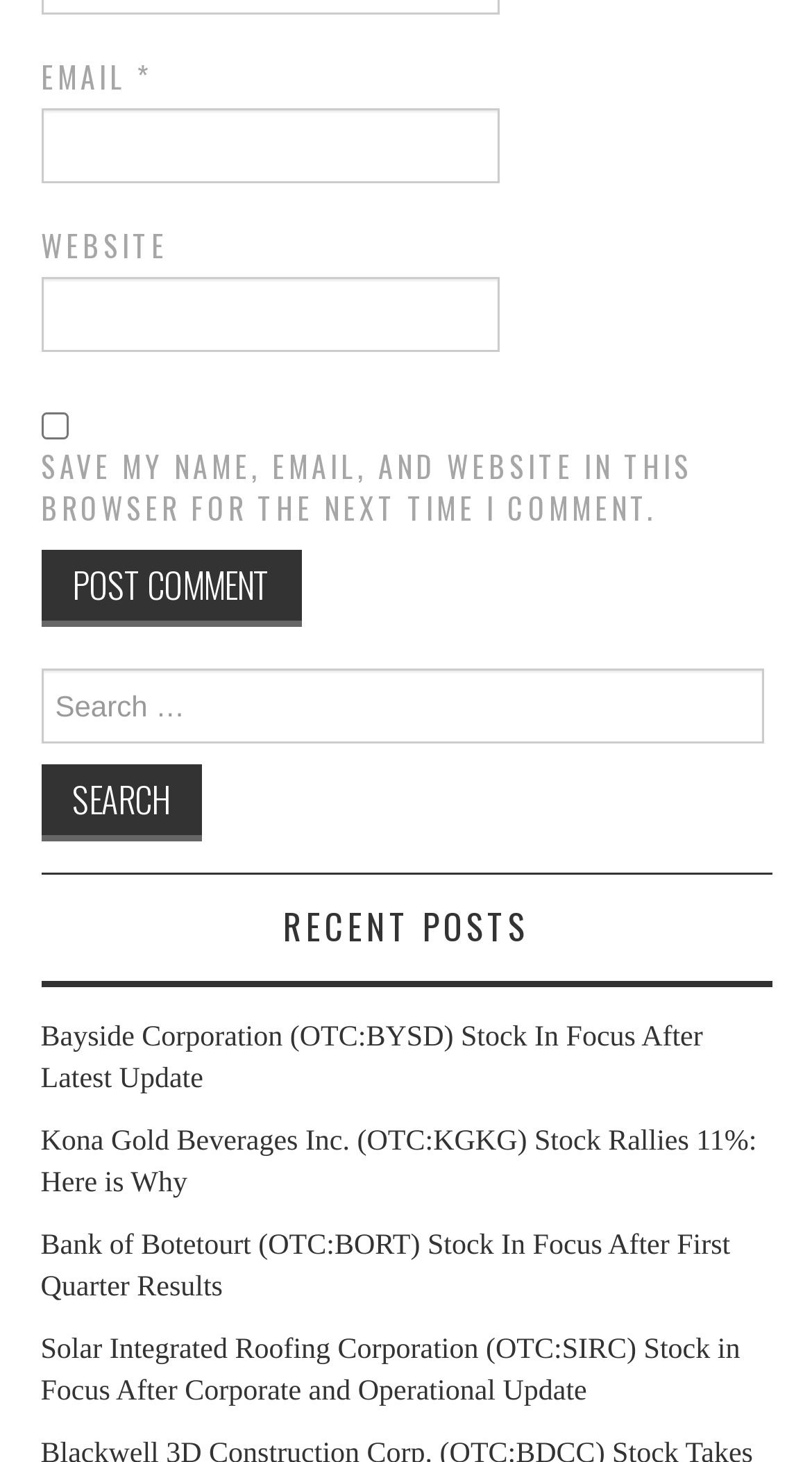Please specify the bounding box coordinates of the element that should be clicked to execute the given instruction: 'Post a comment'. Ensure the coordinates are four float numbers between 0 and 1, expressed as [left, top, right, bottom].

[0.05, 0.377, 0.371, 0.429]